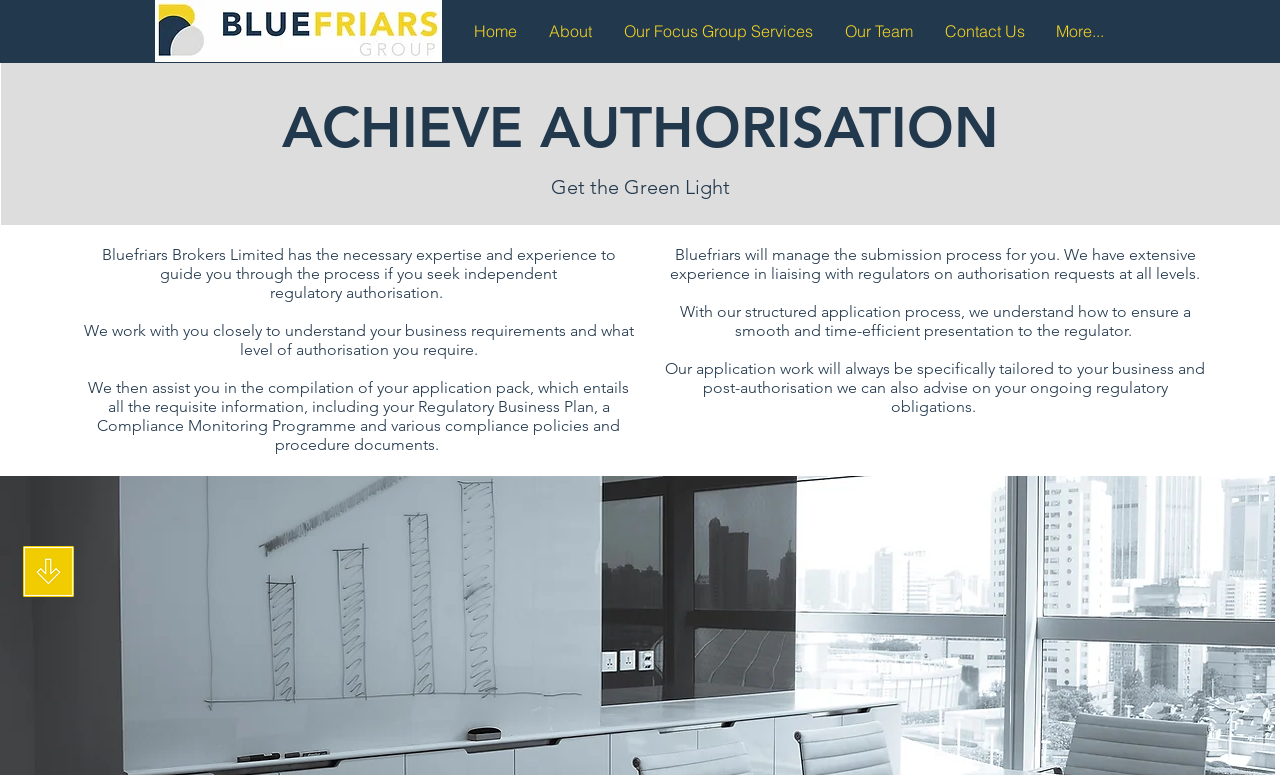Respond to the following question using a concise word or phrase: 
What service does the company offer after authorisation?

Advice on ongoing regulatory obligations